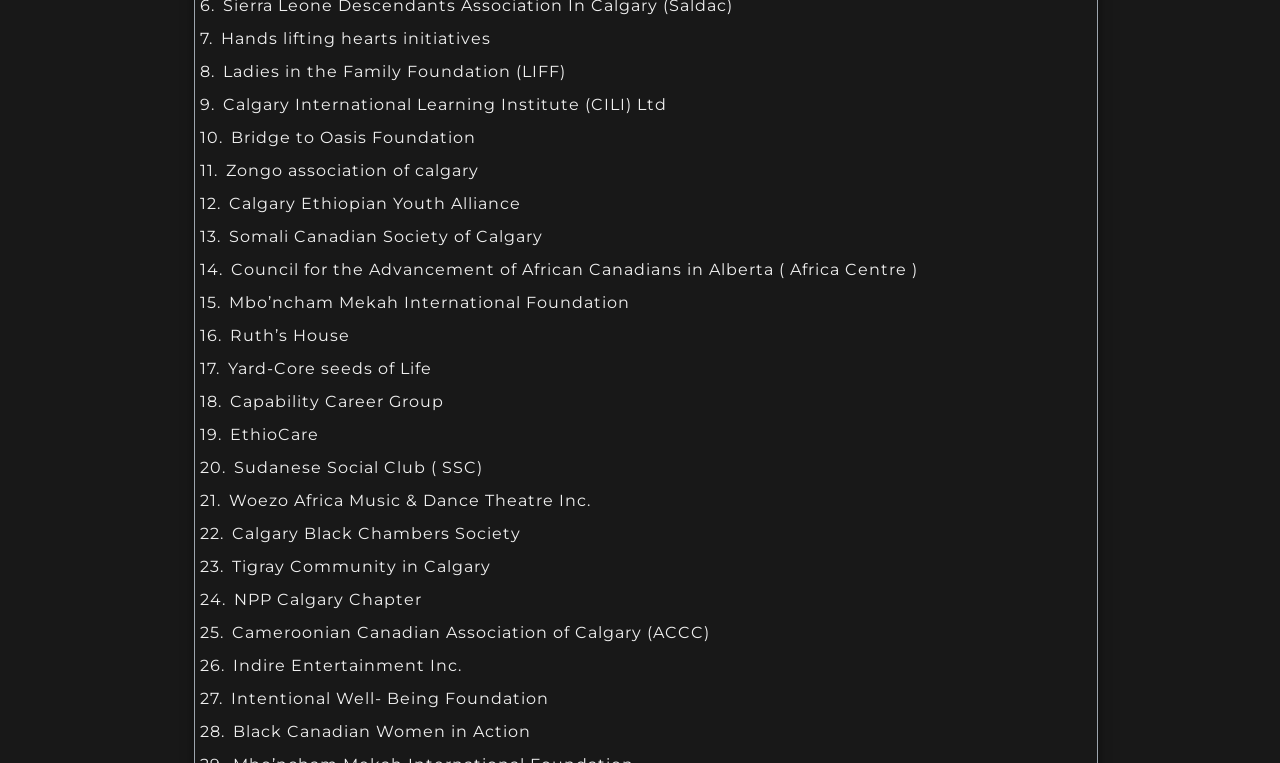Using floating point numbers between 0 and 1, provide the bounding box coordinates in the format (top-left x, top-left y, bottom-right x, bottom-right y). Locate the UI element described here: Ruth’s House

[0.18, 0.423, 0.273, 0.456]